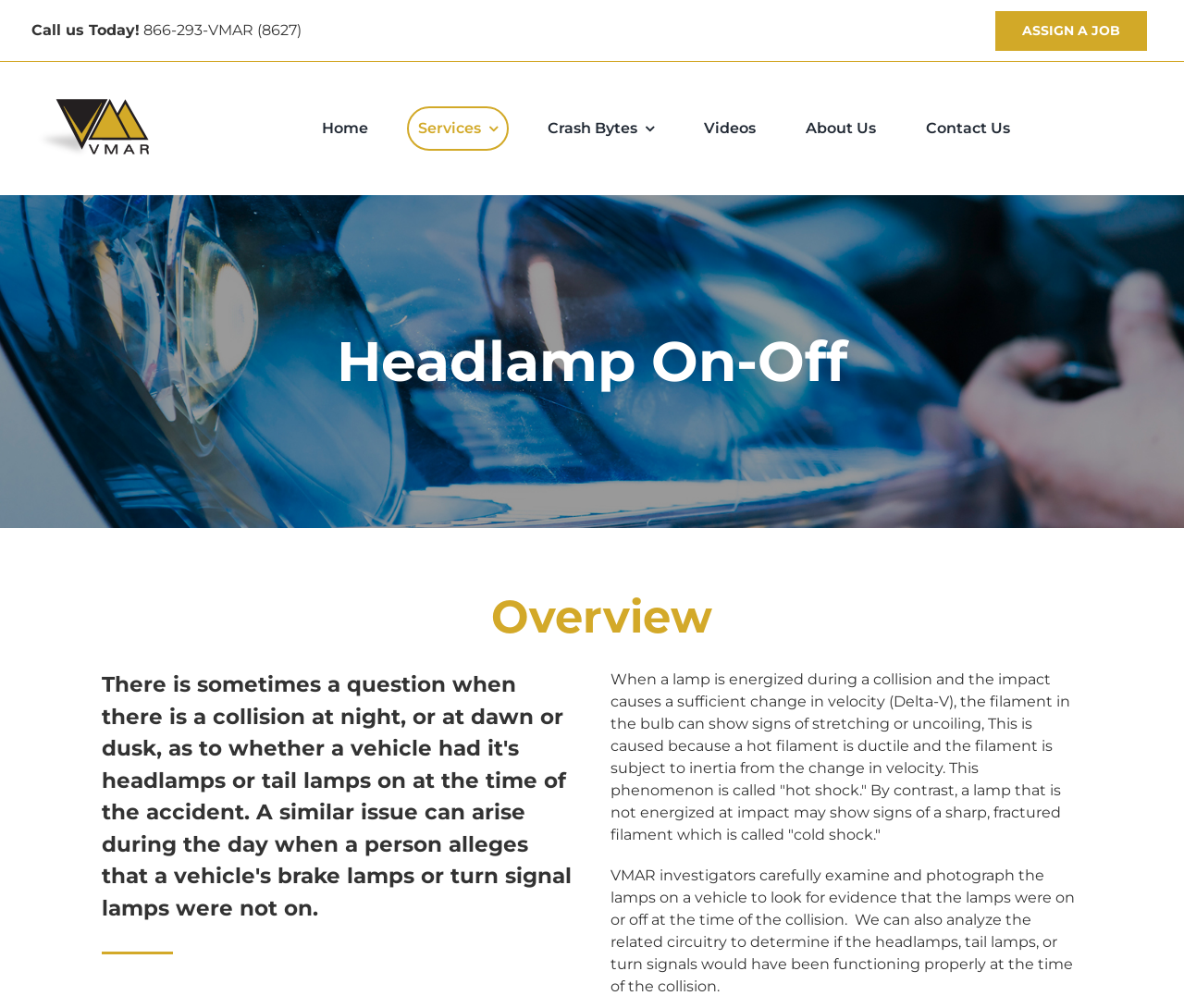Provide an in-depth description of the elements and layout of the webpage.

The webpage is about "Headlamp On-Off Overview" and appears to be related to vehicle collision investigations. At the top left, there is a logo of "VMAR" with a link to the homepage. Next to the logo, there is a navigation menu with links to "Home", "Services", "Crash Bytes", "Videos", "About Us", and "Contact Us". 

On the top right, there is a call-to-action section with a "Call us Today!" text, a phone number "866-293-VMAR (8627)", and a small gap in between. Below the navigation menu, there is a heading "Headlamp On-Off" followed by a subheading "Overview". 

The main content of the webpage is divided into two paragraphs. The first paragraph explains the concept of "hot shock" and "cold shock" in relation to headlamp filaments during a collision. The second paragraph describes the process of VMAR investigators examining and photographing vehicle lamps to determine if they were on or off at the time of the collision, and analyzing related circuitry to determine their functionality. 

There is also a prominent "ASSIGN A JOB" link at the top right corner of the page.